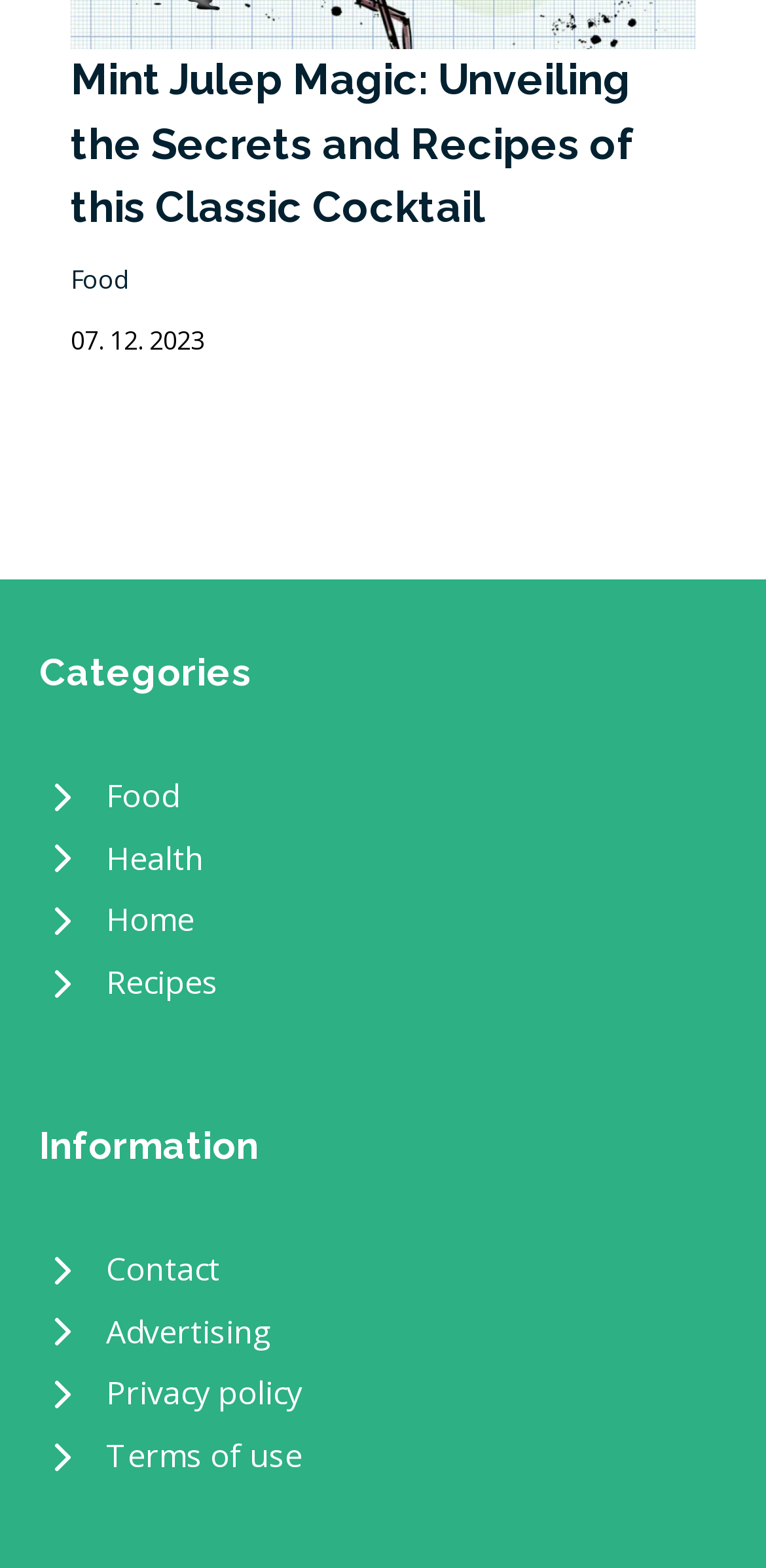What is the first category listed on the webpage?
Your answer should be a single word or phrase derived from the screenshot.

Food